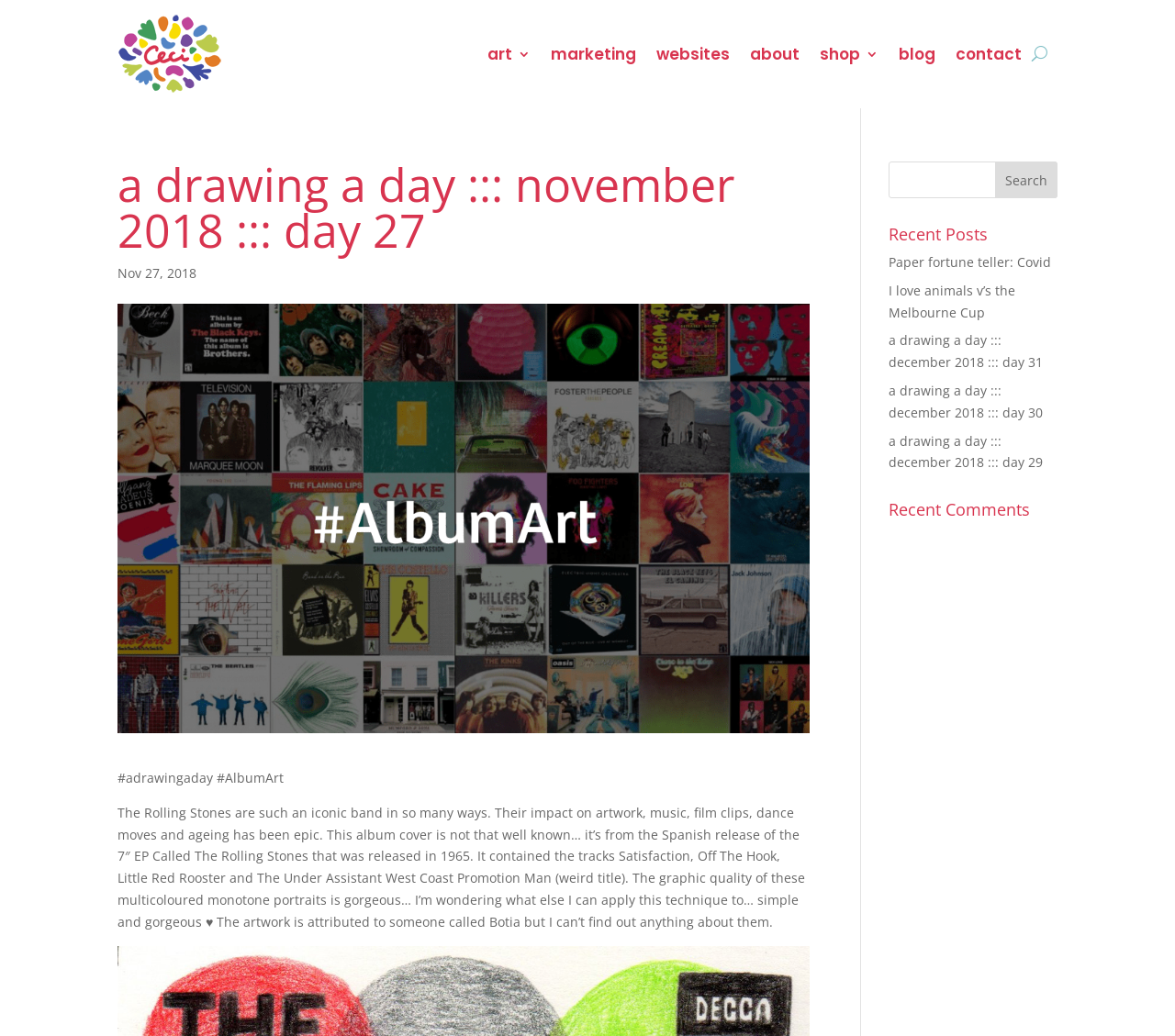Determine the coordinates of the bounding box for the clickable area needed to execute this instruction: "click the 'Search' button".

[0.847, 0.156, 0.9, 0.191]